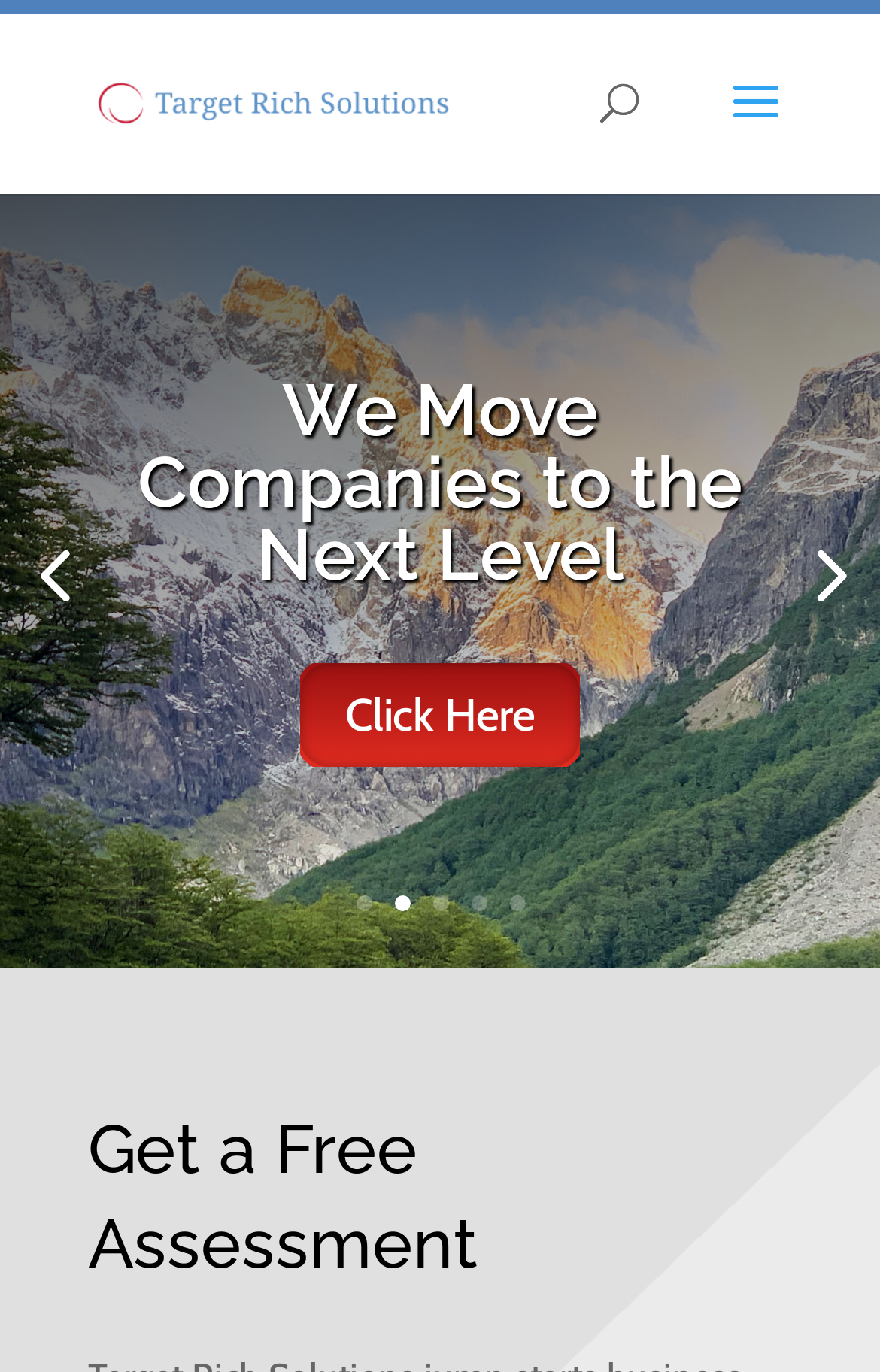Given the following UI element description: "alt="Target Rich Solutions"", find the bounding box coordinates in the webpage screenshot.

[0.11, 0.057, 0.51, 0.089]